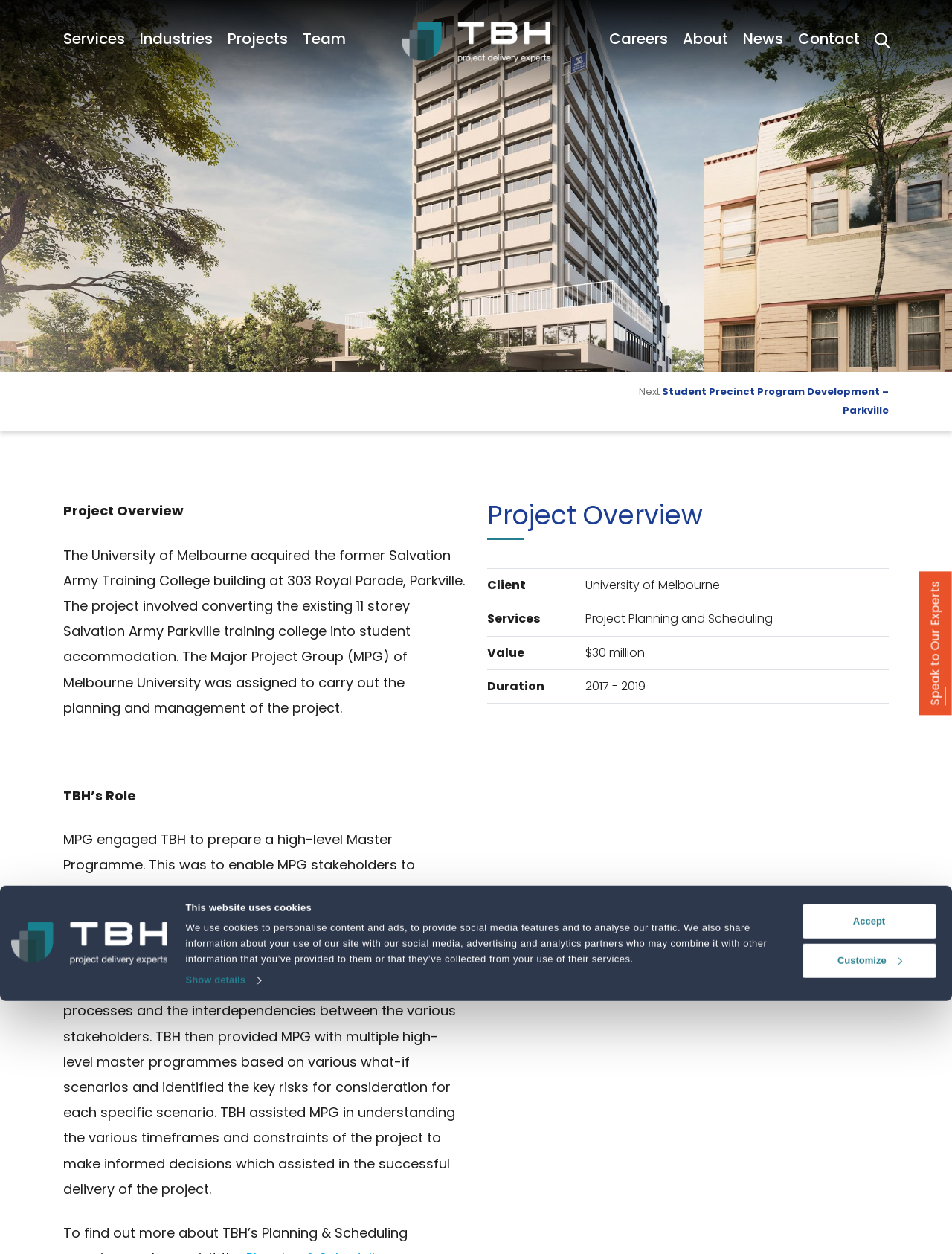What was TBH's role in the project? From the image, respond with a single word or brief phrase.

Prepare a high-level Master Programme